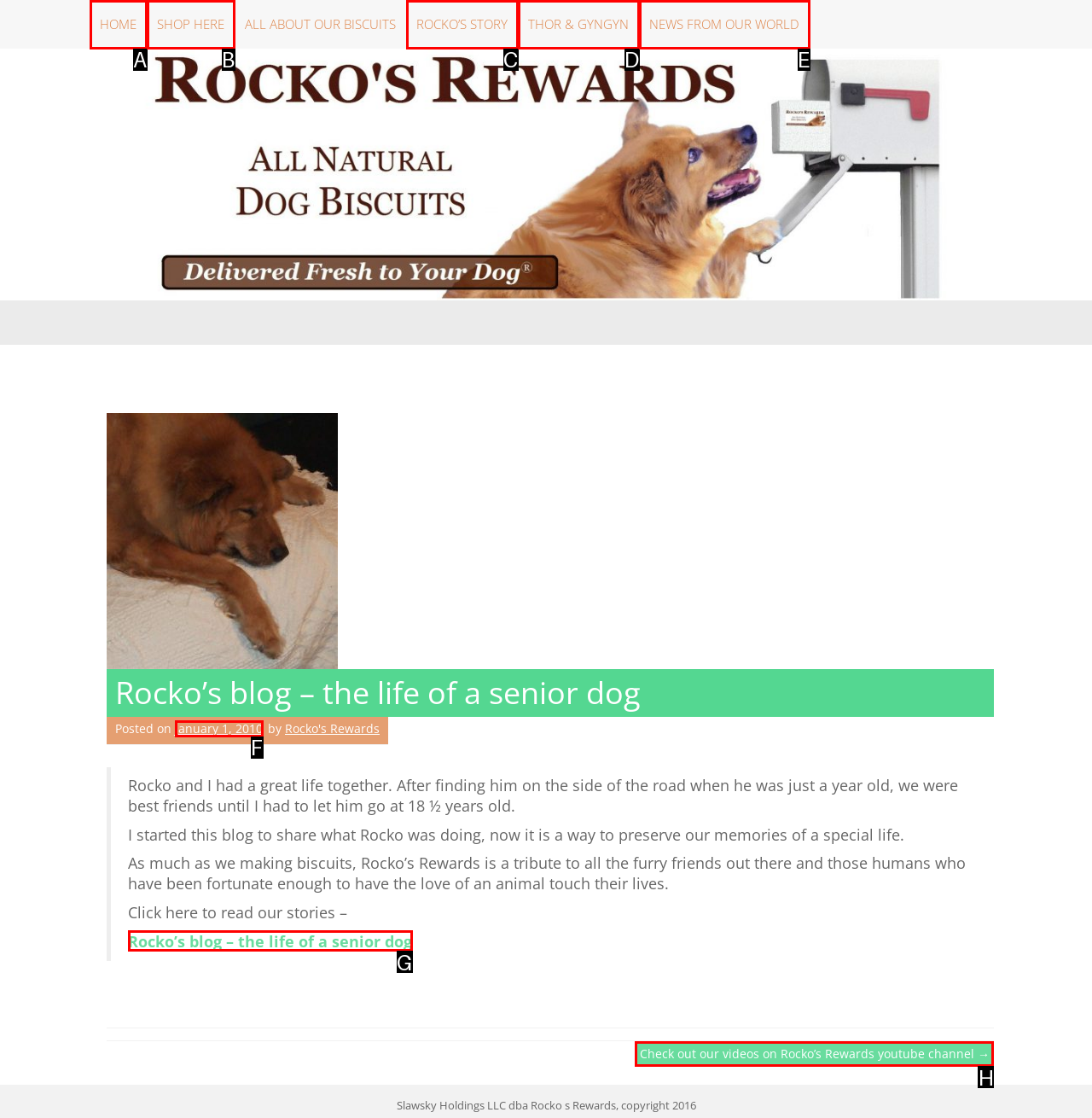Specify which element within the red bounding boxes should be clicked for this task: Check out 'Rocko’s Rewards youtube channel' Respond with the letter of the correct option.

H